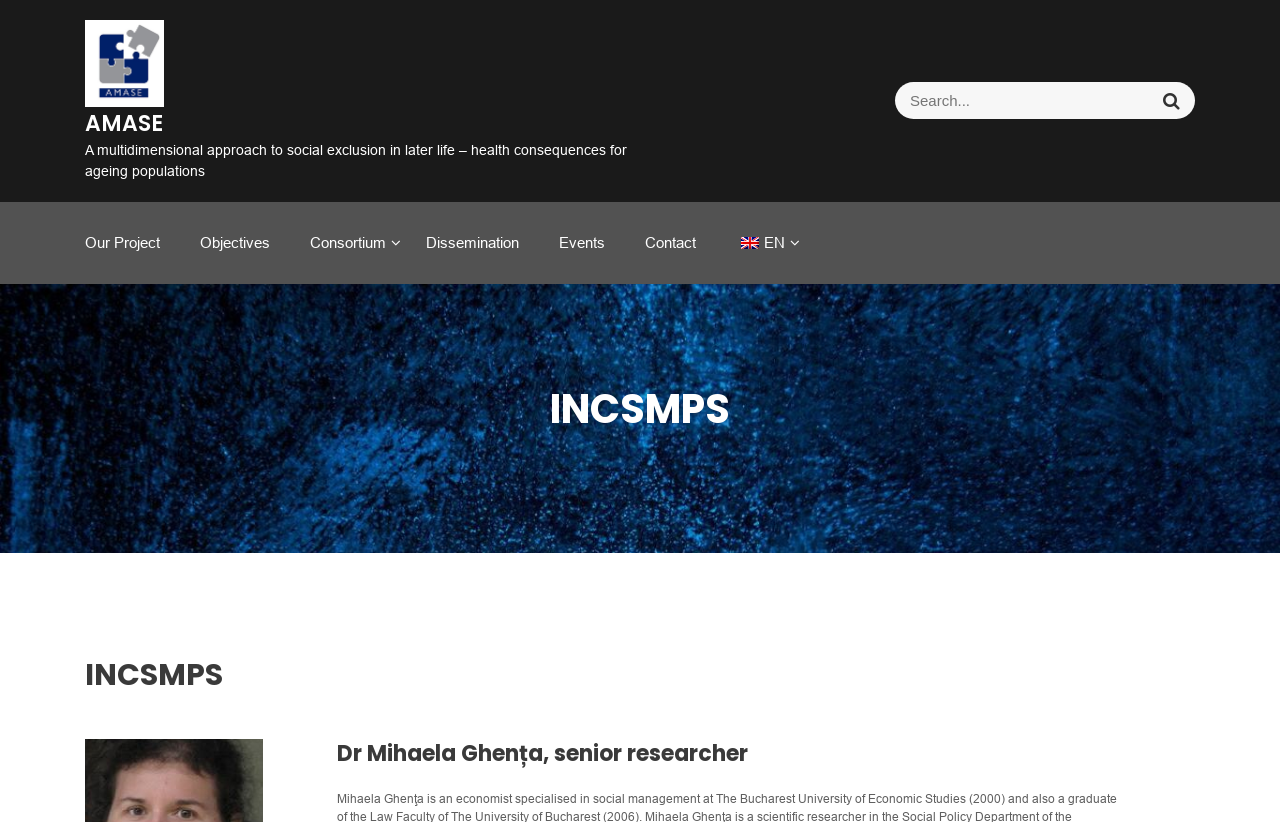Reply to the question below using a single word or brief phrase:
What is the language of the website?

English